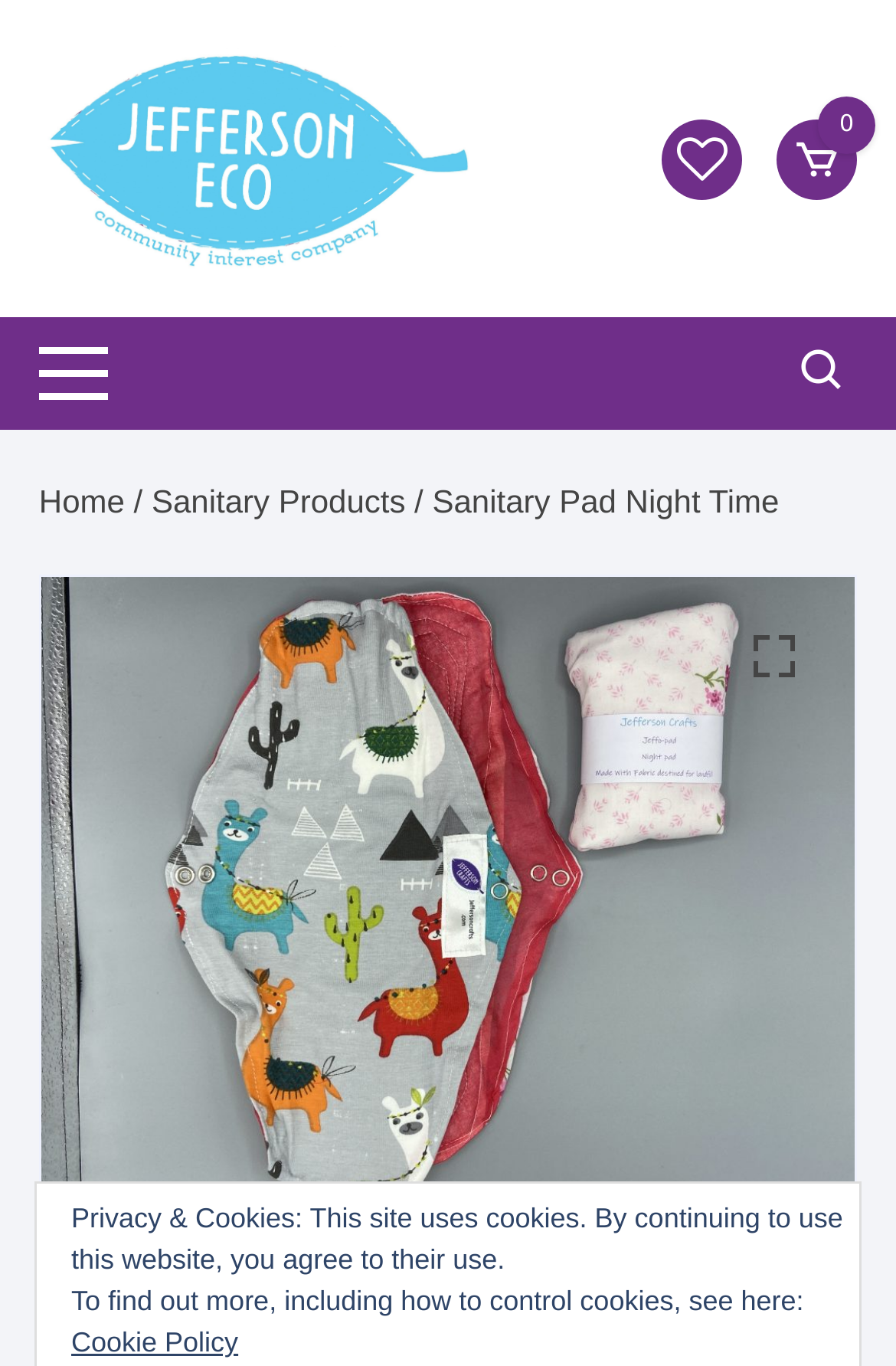What is the function of the button with the '' icon?
Please look at the screenshot and answer in one word or a short phrase.

Unknown